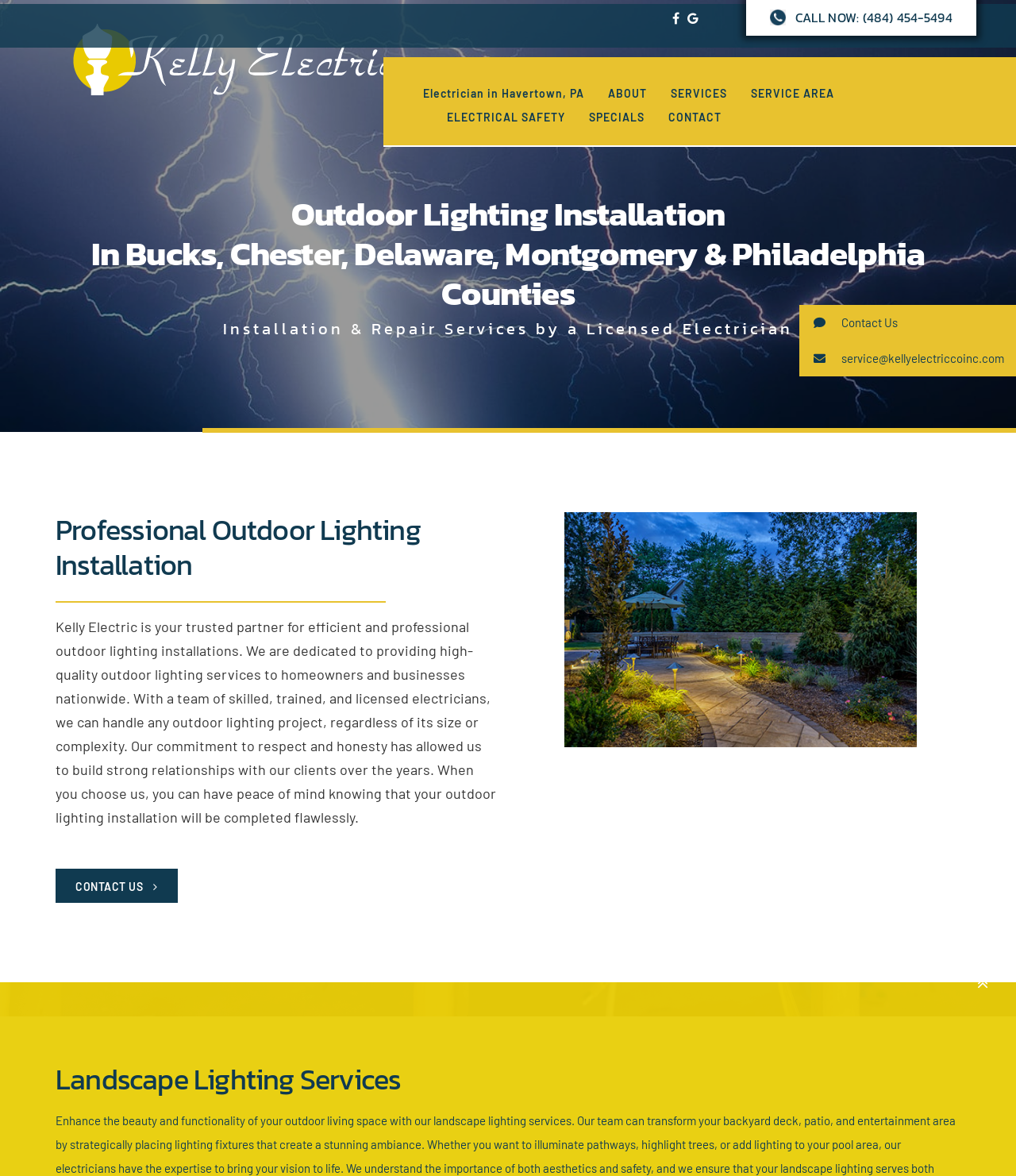Please identify the bounding box coordinates for the region that you need to click to follow this instruction: "Visit the company's homepage".

[0.072, 0.02, 0.39, 0.082]